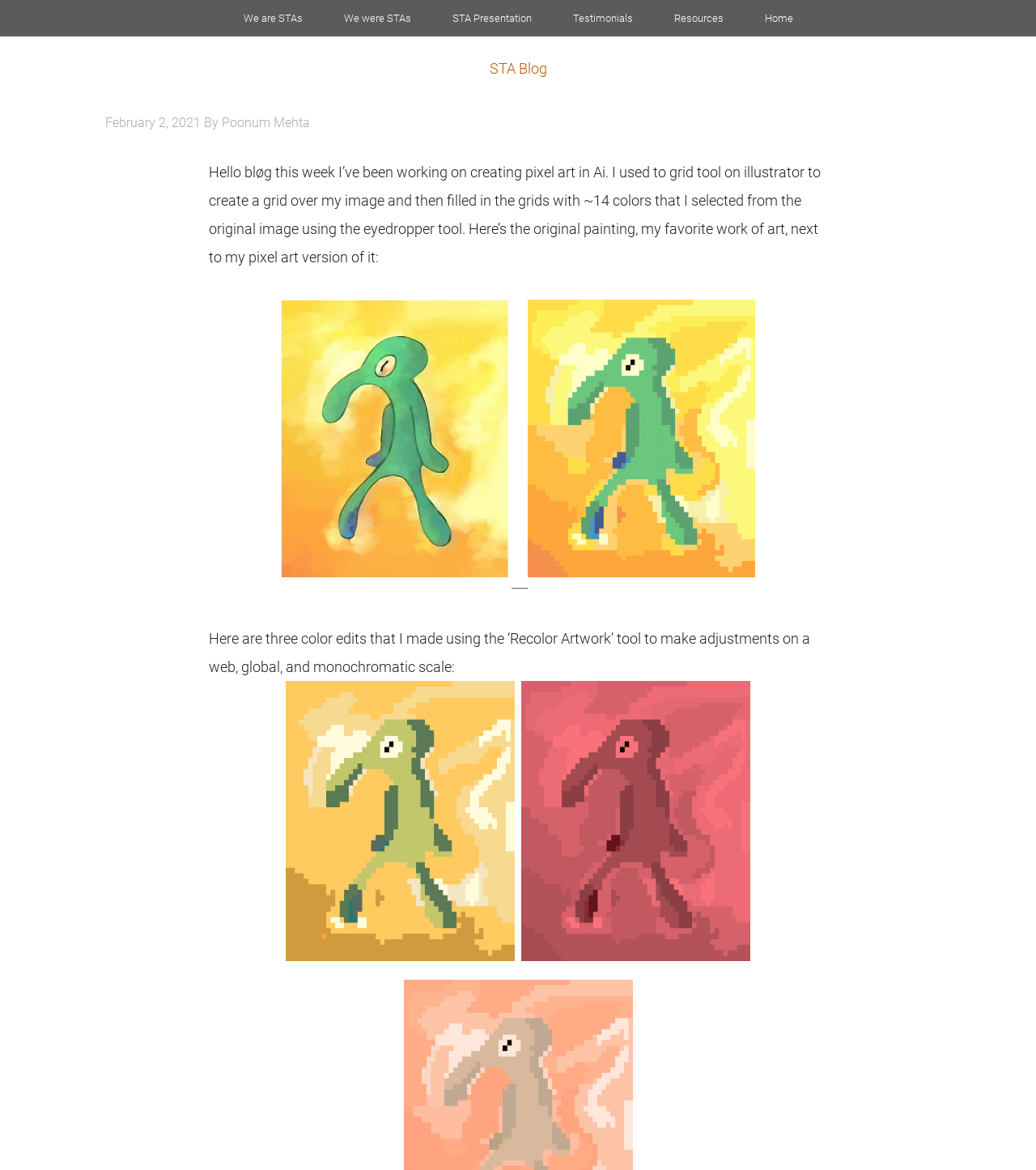Provide the bounding box coordinates of the UI element this sentence describes: "Home".

[0.719, 0.0, 0.784, 0.031]